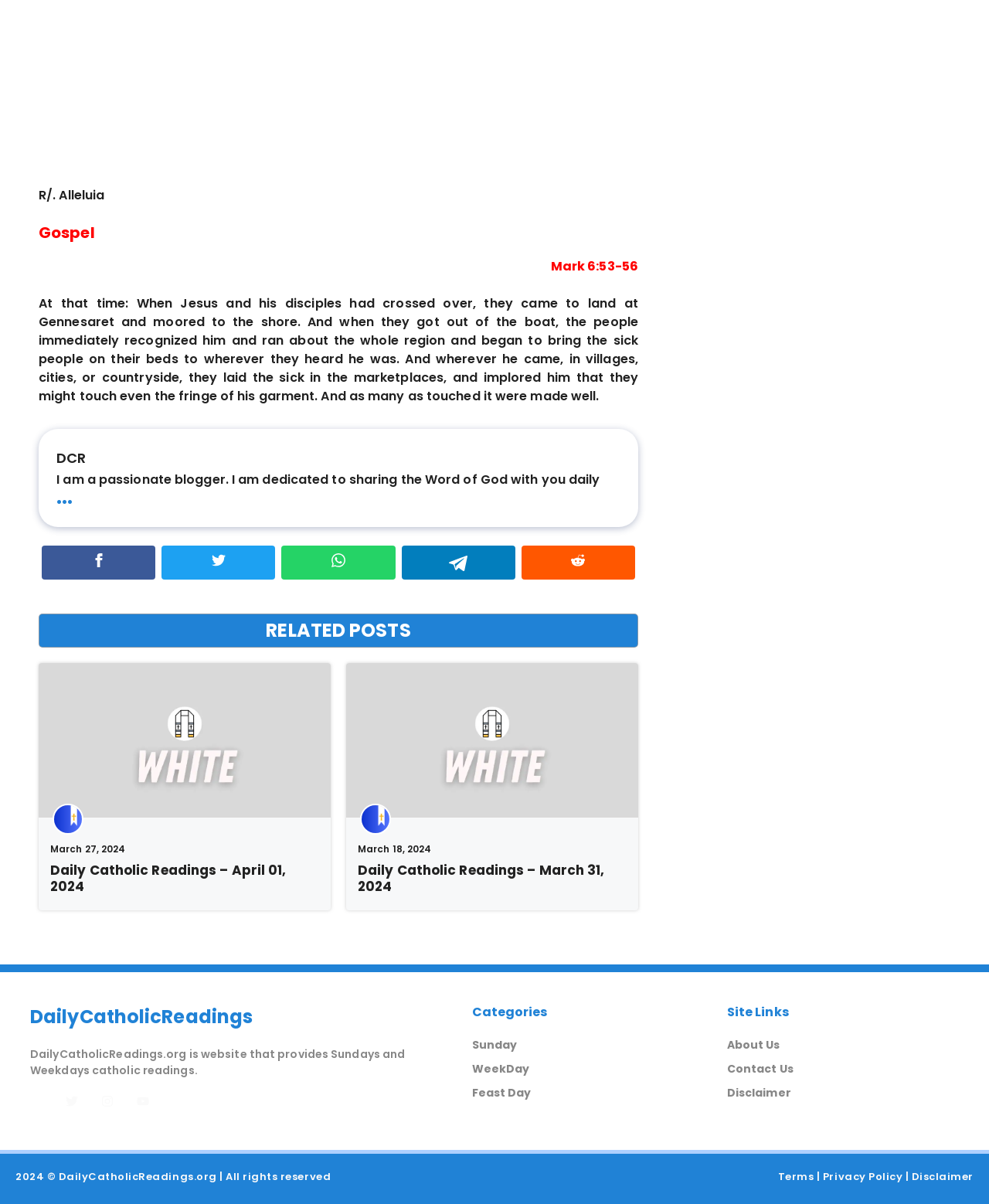Highlight the bounding box coordinates of the region I should click on to meet the following instruction: "Read the daily Catholic reading for March 27, 2024".

[0.051, 0.7, 0.127, 0.711]